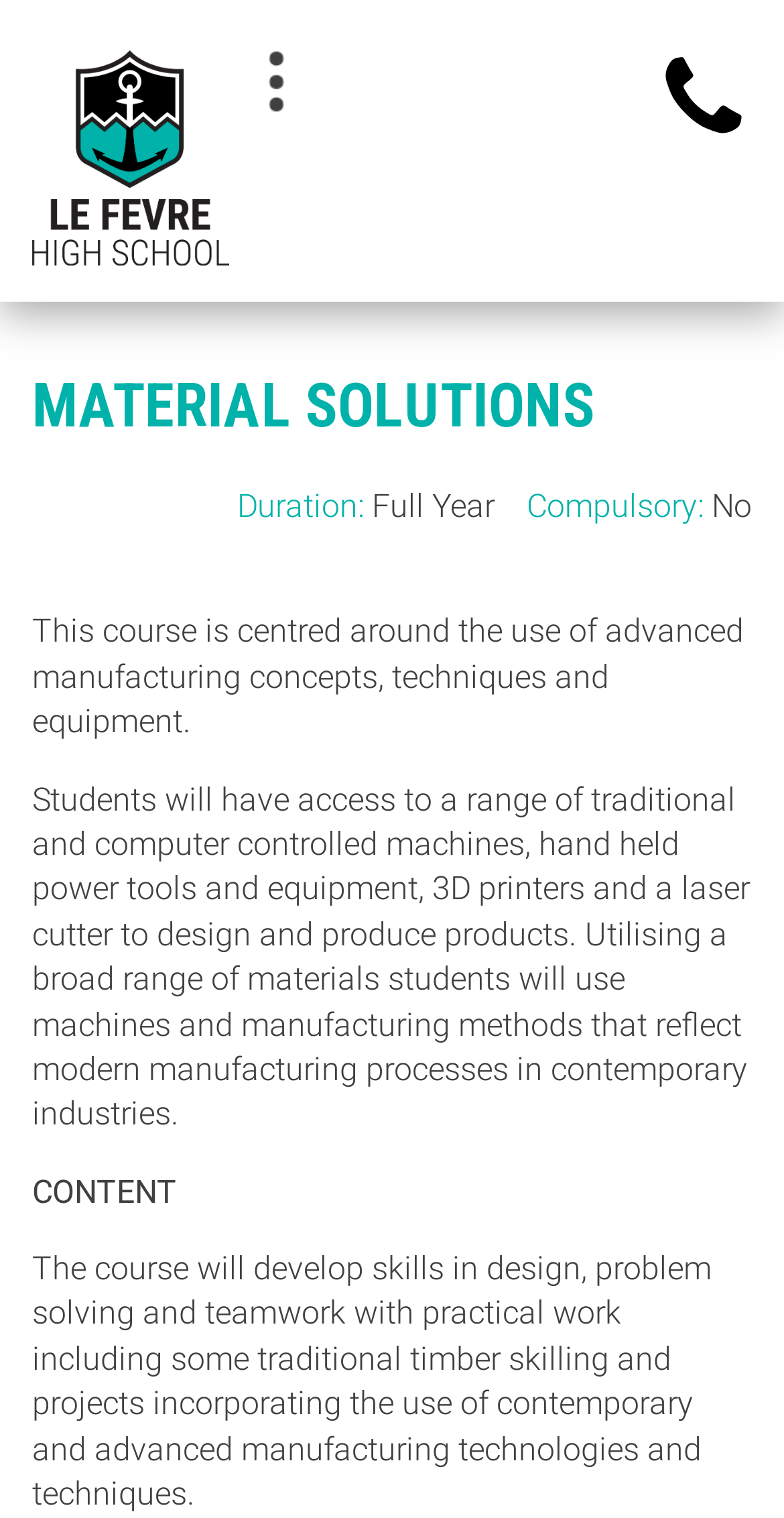What skills will the course develop?
Using the image, respond with a single word or phrase.

design, problem solving and teamwork